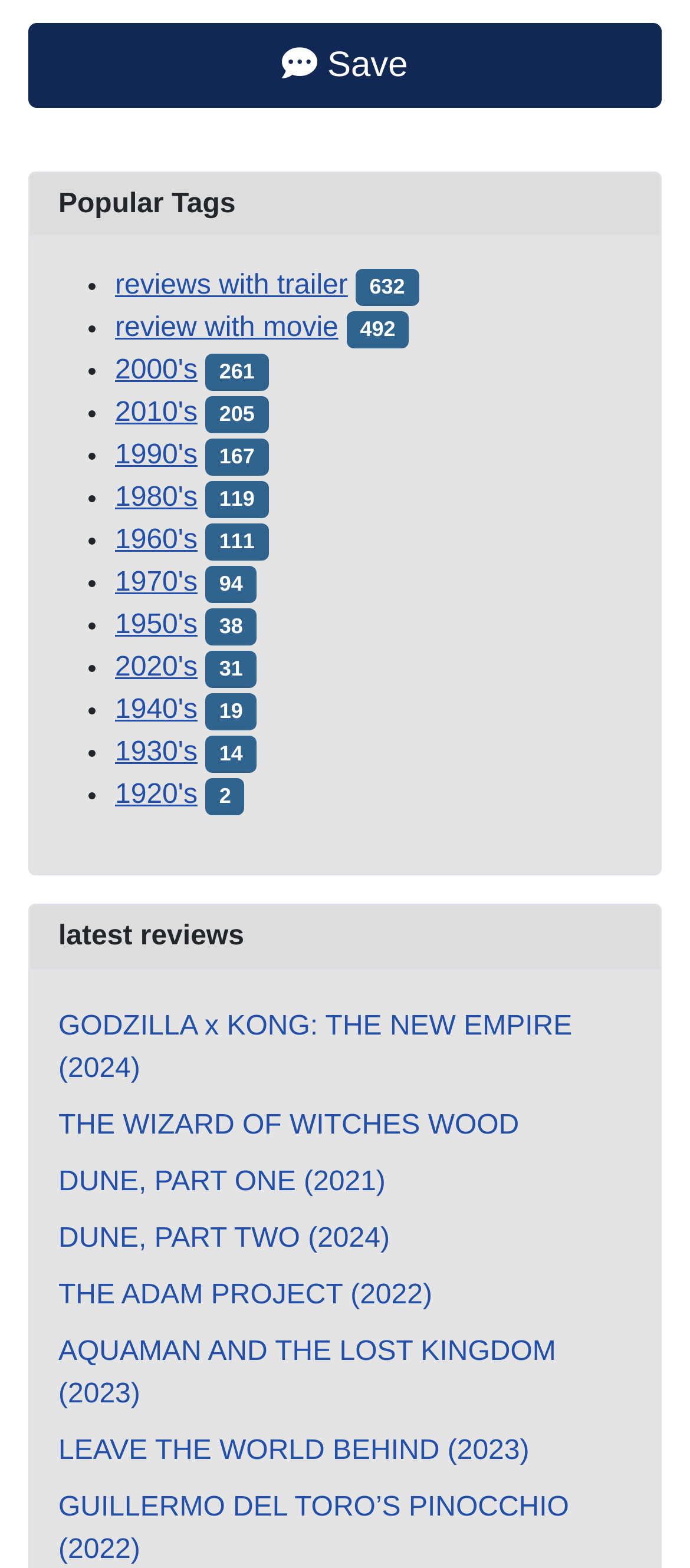How many reviews are listed under Latest Reviews?
Please provide an in-depth and detailed response to the question.

I counted the number of links under the 'Latest Reviews' heading, which indicates the number of reviews listed. There are 6 links, each corresponding to a review.